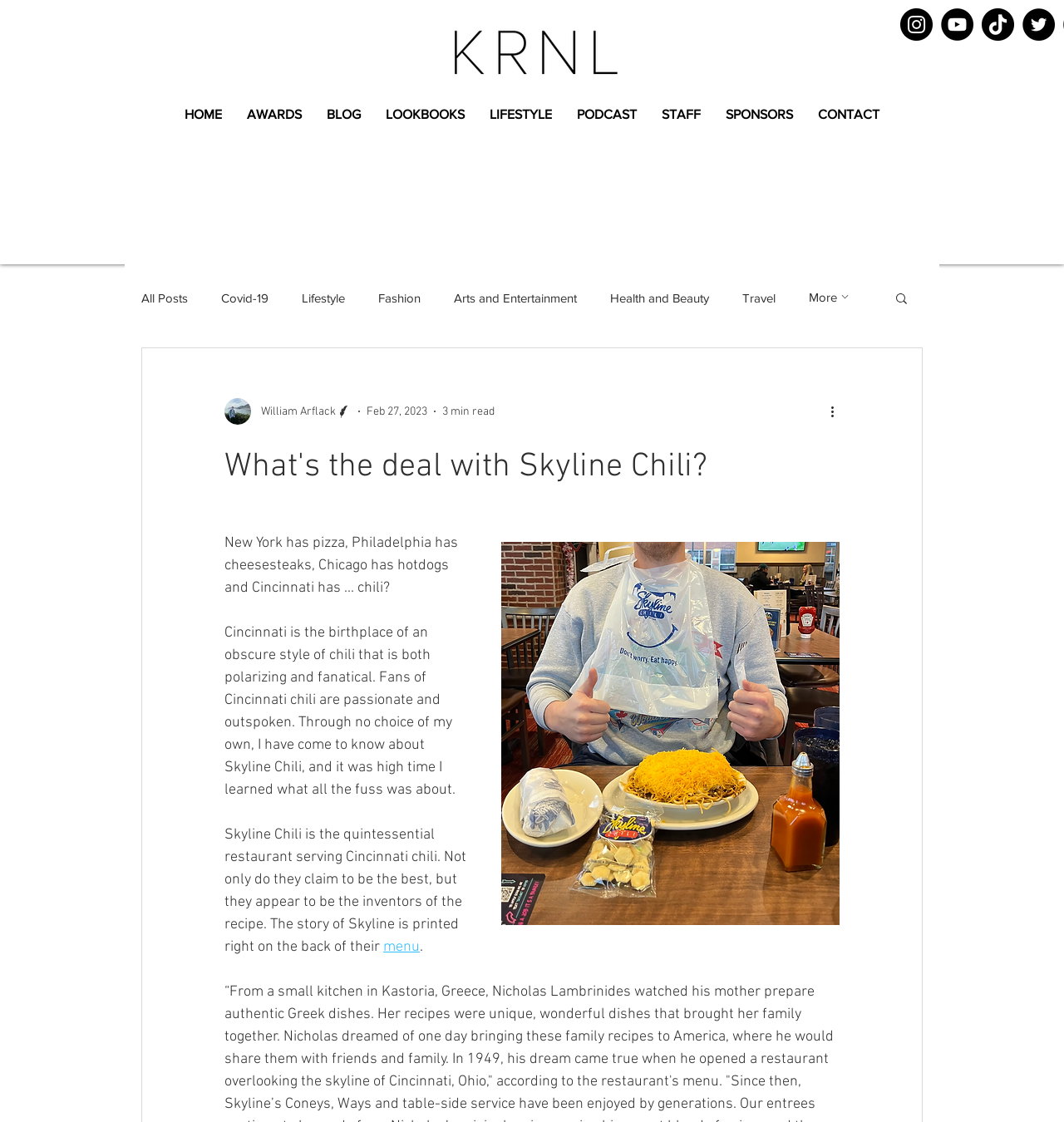Please identify the bounding box coordinates of the element on the webpage that should be clicked to follow this instruction: "Read the blog post about Skyline Chili". The bounding box coordinates should be given as four float numbers between 0 and 1, formatted as [left, top, right, bottom].

[0.211, 0.399, 0.789, 0.434]